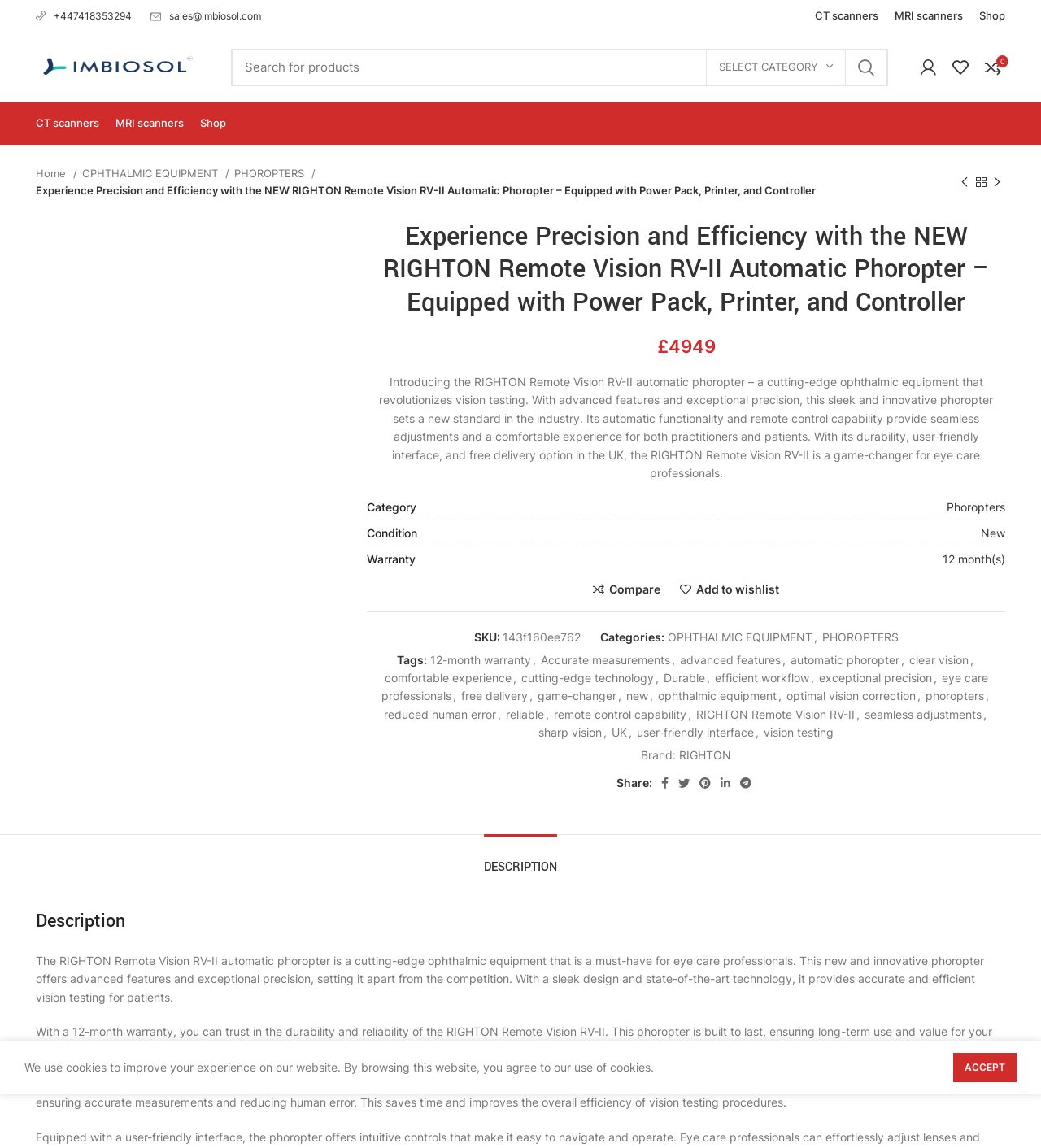Please find and report the primary heading text from the webpage.

Experience Precision and Efficiency with the NEW RIGHTON Remote Vision RV-II Automatic Phoropter – Equipped with Power Pack, Printer, and Controller